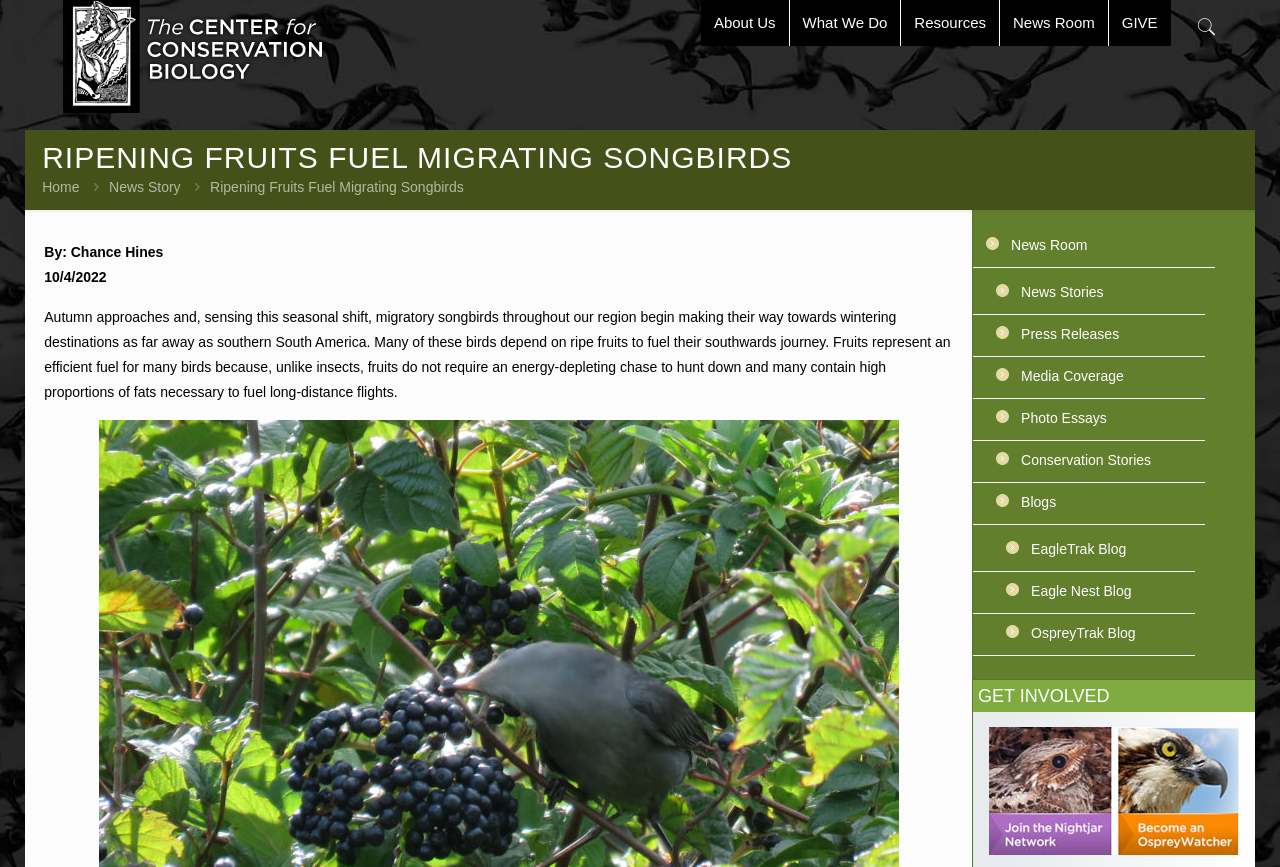Highlight the bounding box coordinates of the region I should click on to meet the following instruction: "Visit the 'News Room'".

[0.781, 0.0, 0.866, 0.053]